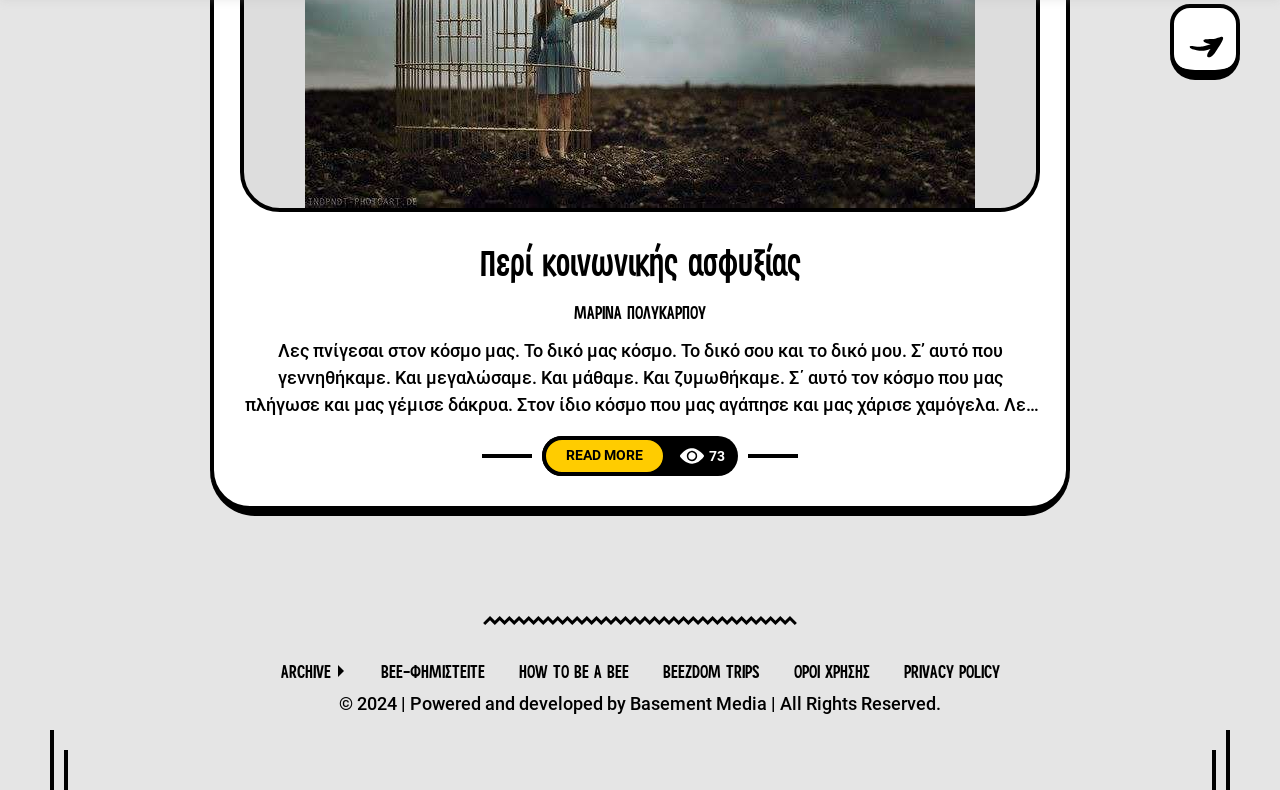What is the author's name?
Based on the image, answer the question with as much detail as possible.

The author's name is mentioned in the link element with the text 'ΜΑΡΙΝΑ ΠΟΛΥΚΑΡΠΟΥ' located at coordinates [0.448, 0.379, 0.552, 0.412].